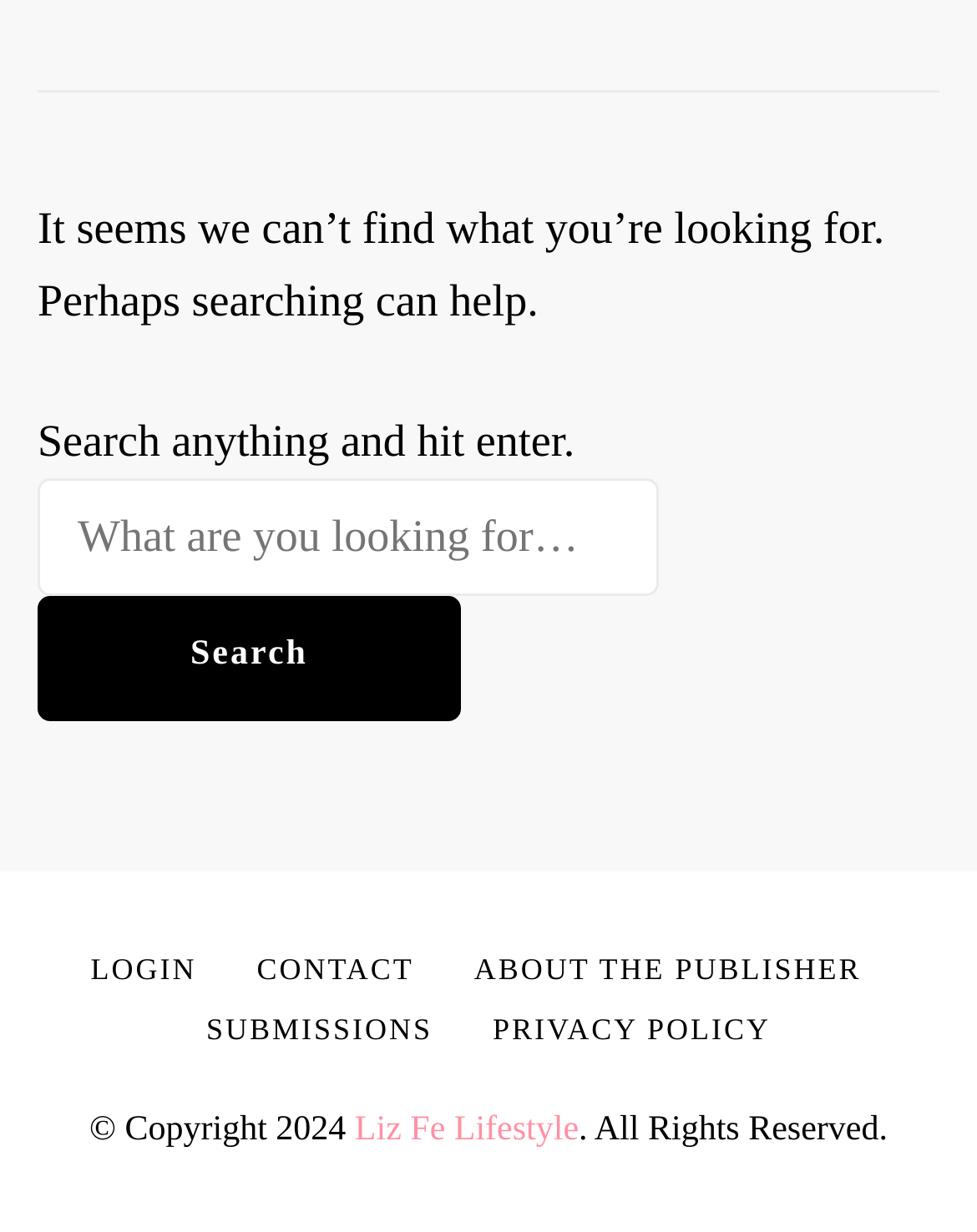Please identify the bounding box coordinates of the region to click in order to complete the task: "login". The coordinates must be four float numbers between 0 and 1, specified as [left, top, right, bottom].

[0.093, 0.772, 0.201, 0.8]